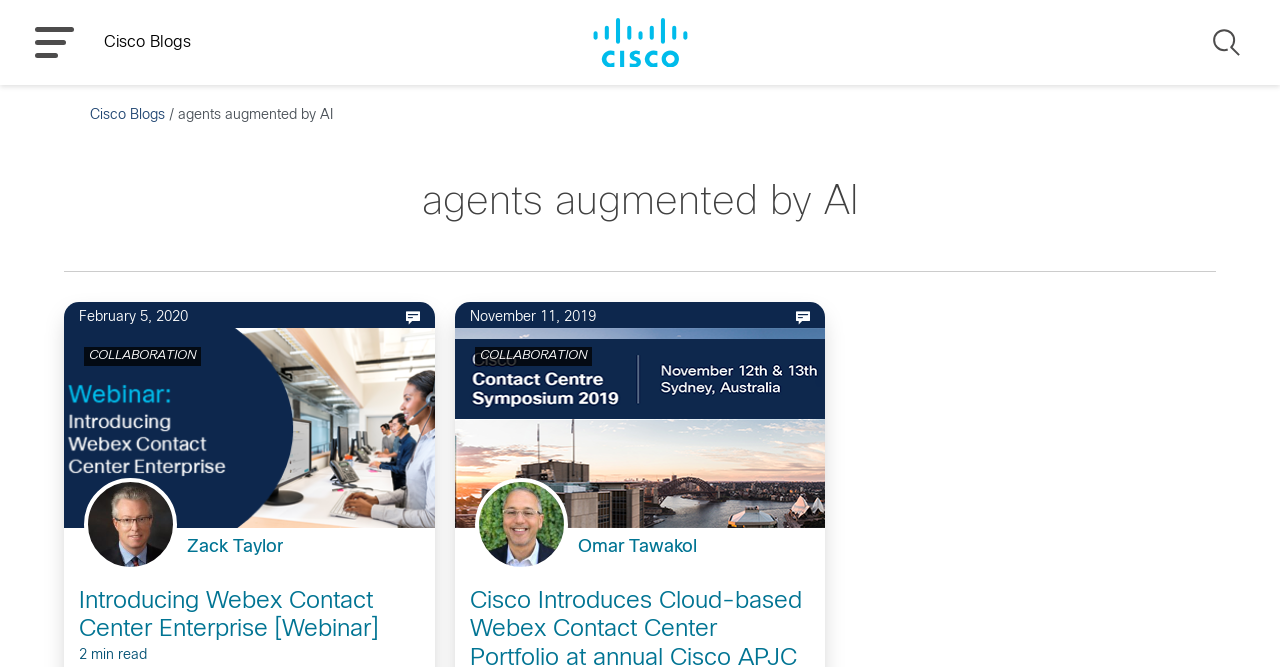What is the name of the blog?
Your answer should be a single word or phrase derived from the screenshot.

Cisco Blogs